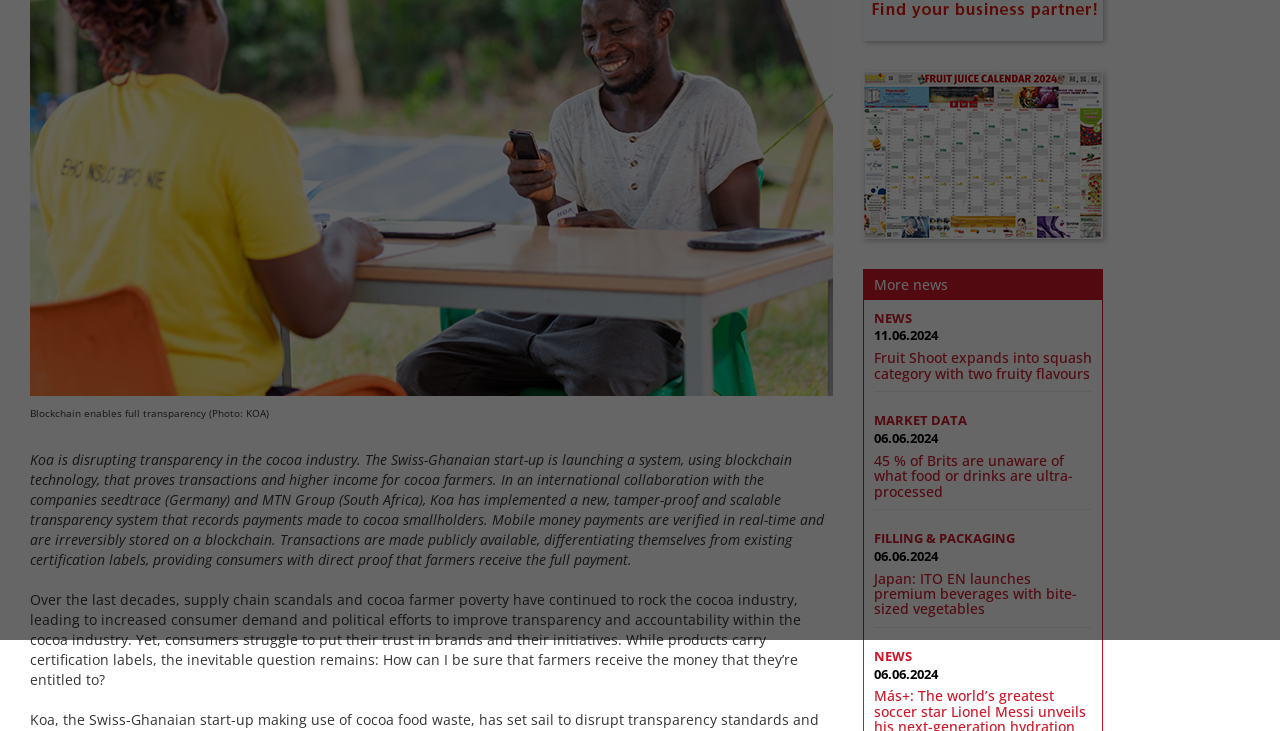For the following element description, predict the bounding box coordinates in the format (top-left x, top-left y, bottom-right x, bottom-right y). All values should be floating point numbers between 0 and 1. Description: Save

[0.384, 0.225, 0.441, 0.28]